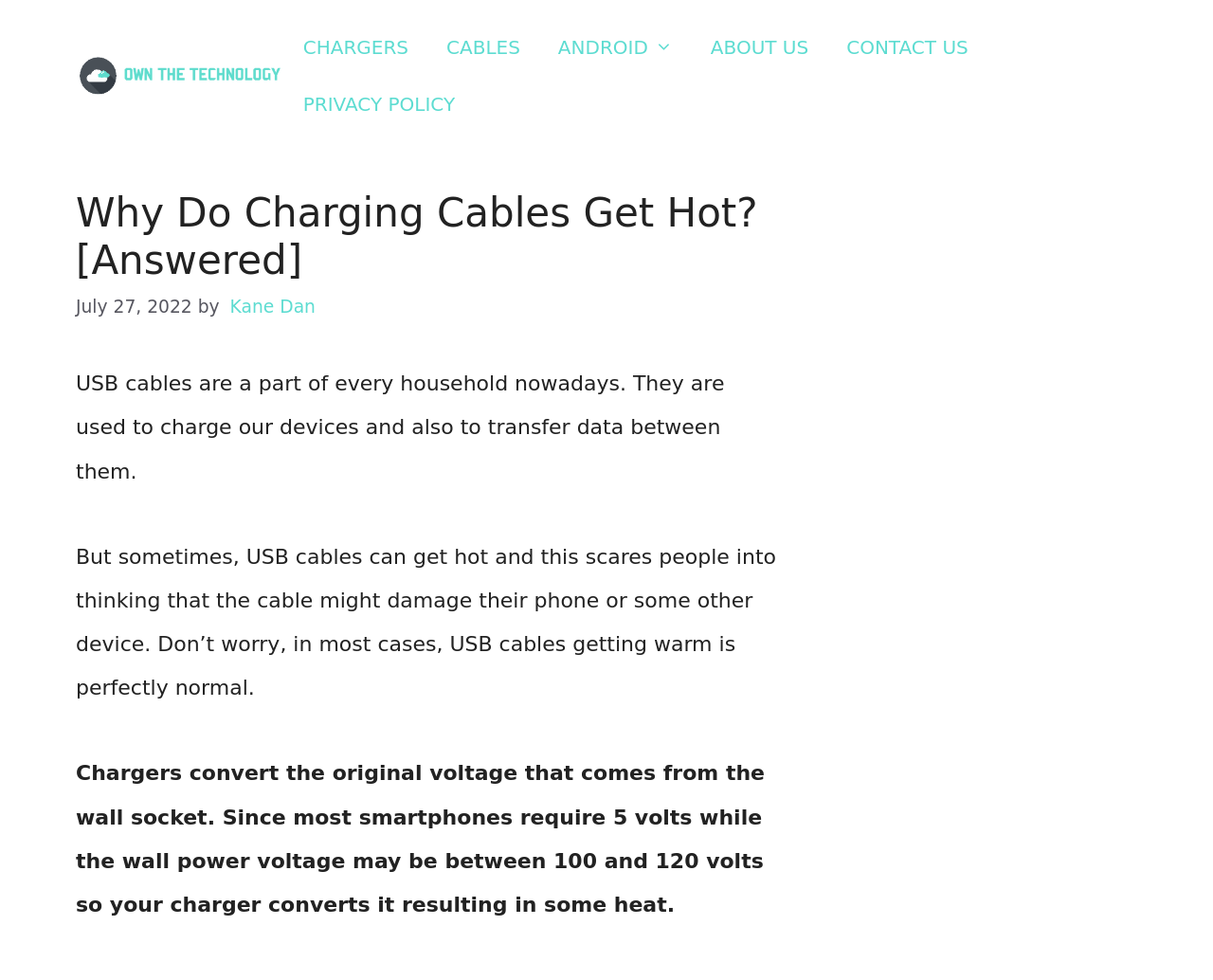What is the purpose of USB cables?
Using the picture, provide a one-word or short phrase answer.

Charge devices and transfer data